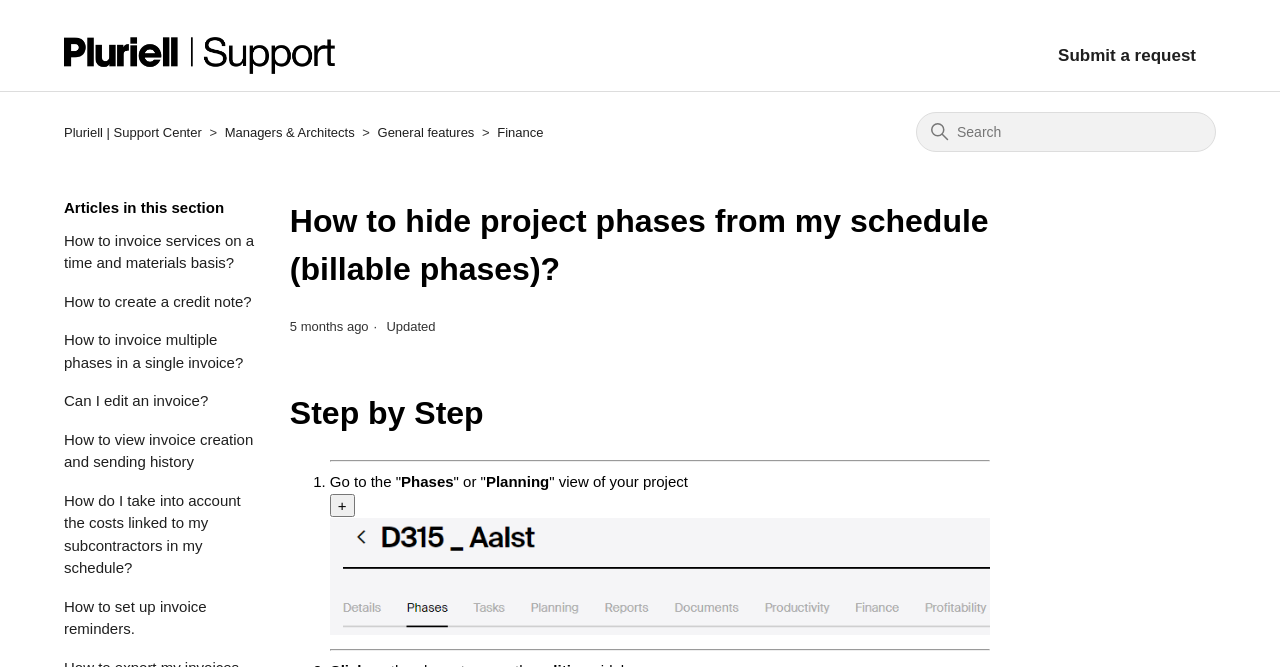Please specify the bounding box coordinates of the clickable section necessary to execute the following command: "Click on the 'Submit a request' link".

[0.827, 0.064, 0.95, 0.102]